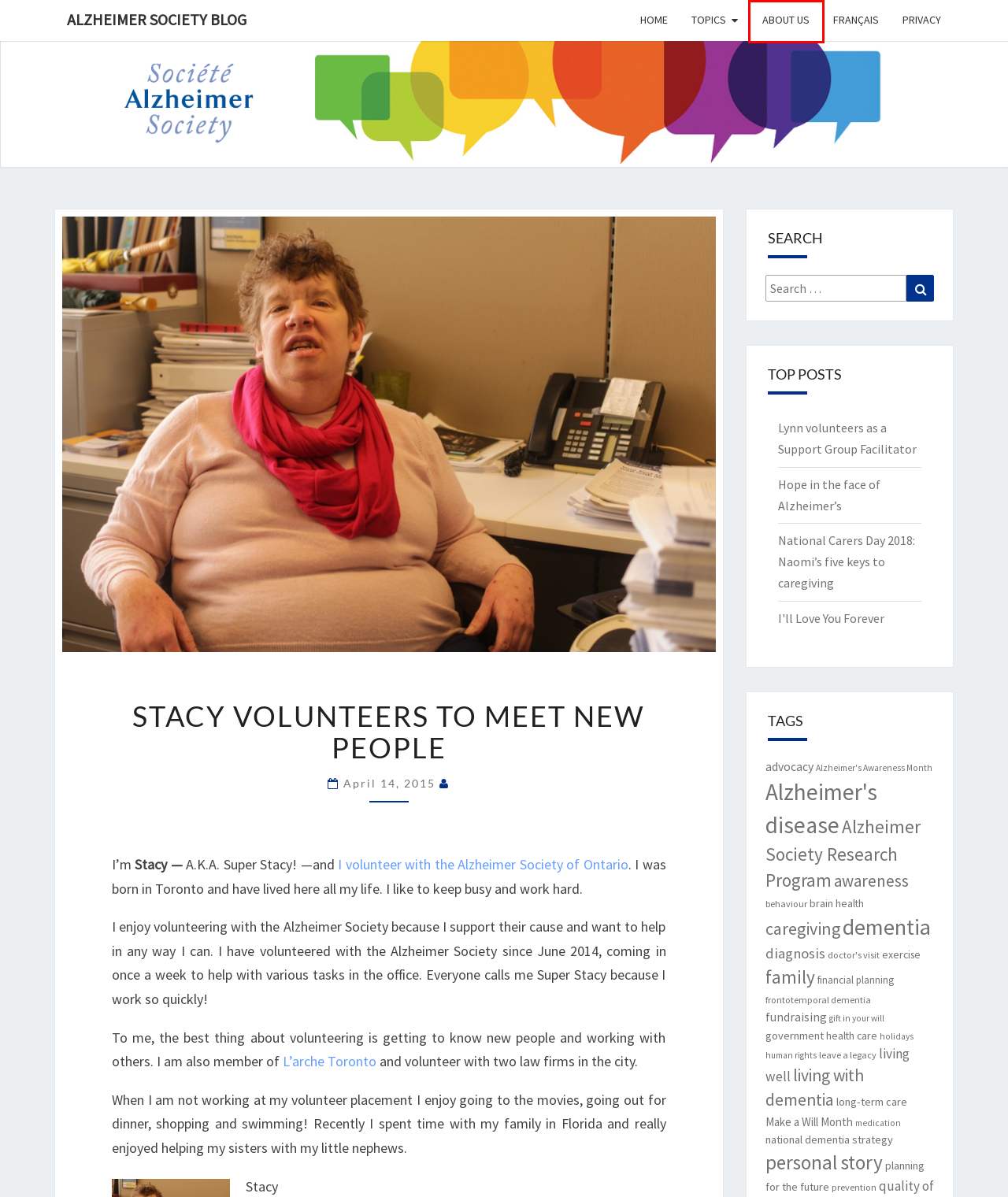Examine the screenshot of a webpage with a red rectangle bounding box. Select the most accurate webpage description that matches the new webpage after clicking the element within the bounding box. Here are the candidates:
A. frontotemporal dementia Archives | Alzheimer Society Blog
B. National Carers Day 2018: Naomi’s five keys to caregiving | Alzheimer Society Blog
C. health care Archives | Alzheimer Society Blog
D. About us | Alzheimer Society Blog
E. long-term care Archives | Alzheimer Society Blog
F. exercise Archives | Alzheimer Society Blog
G. personal story Archives | Alzheimer Society Blog
H. gift in your will Archives | Alzheimer Society Blog

D